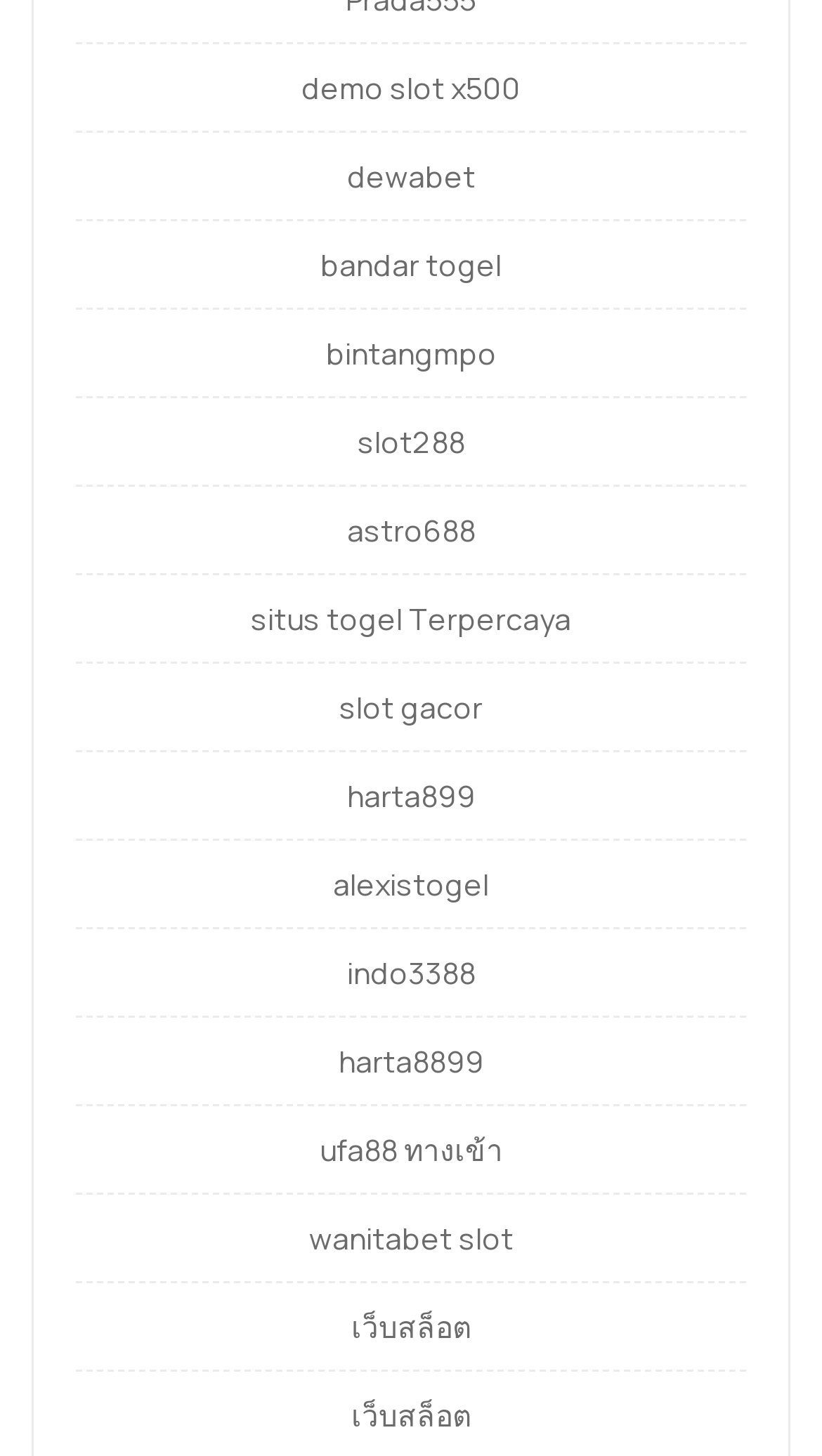Use a single word or phrase to answer the question:
Is there a link with the text 'situs togel Terpercaya' on the webpage?

Yes